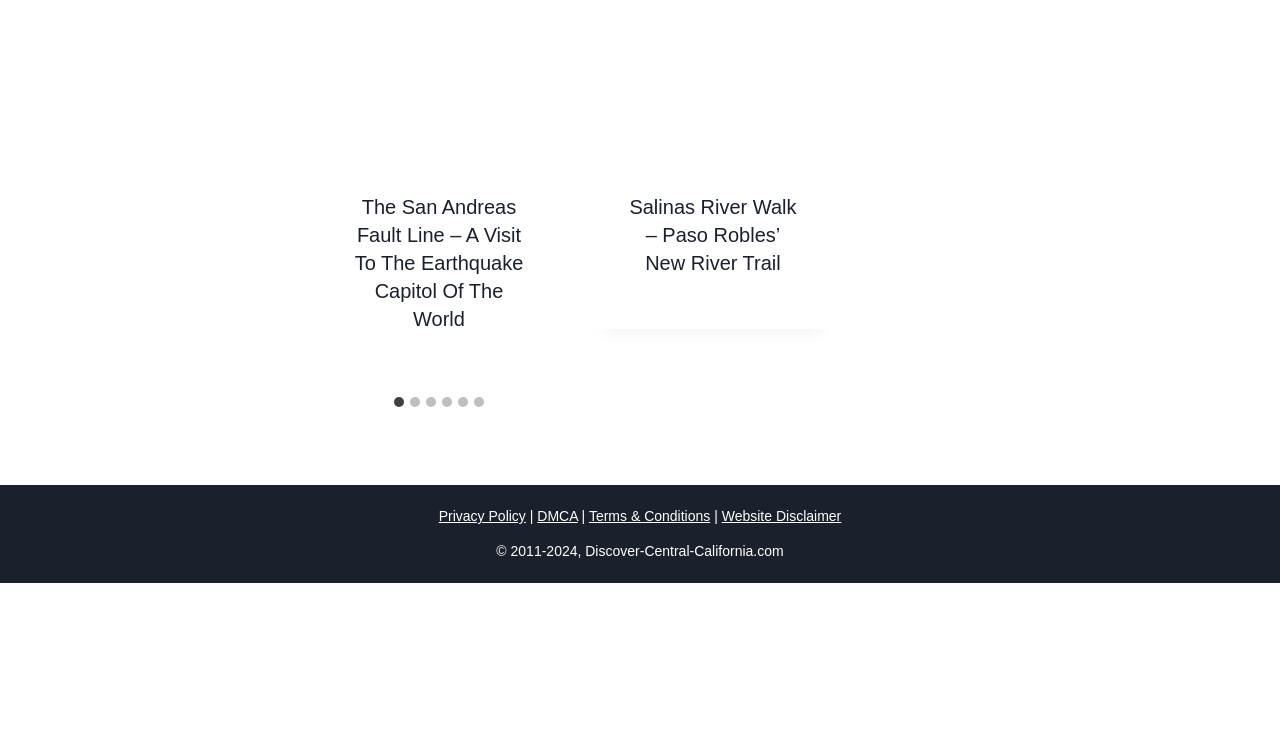From the element description parent_node: Point Arguello Lighthouse, predict the bounding box coordinates of the UI element. The coordinates must be specified in the format (top-left x, top-left y, bottom-right x, bottom-right y) and should be within the 0 to 1 range.

[0.466, 0.578, 0.648, 0.789]